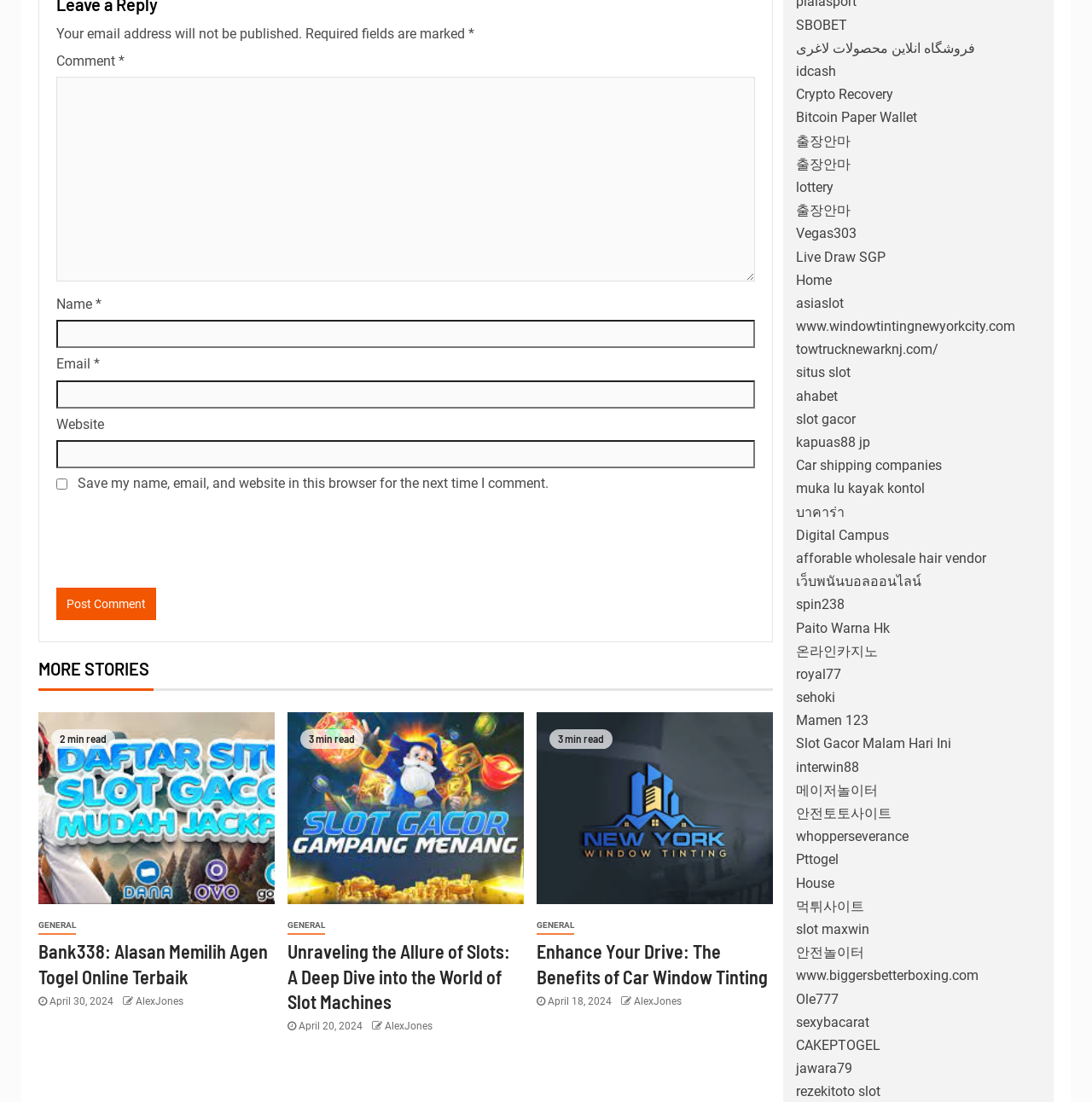Give a one-word or short phrase answer to this question: 
What type of content is the webpage primarily about?

Blog posts